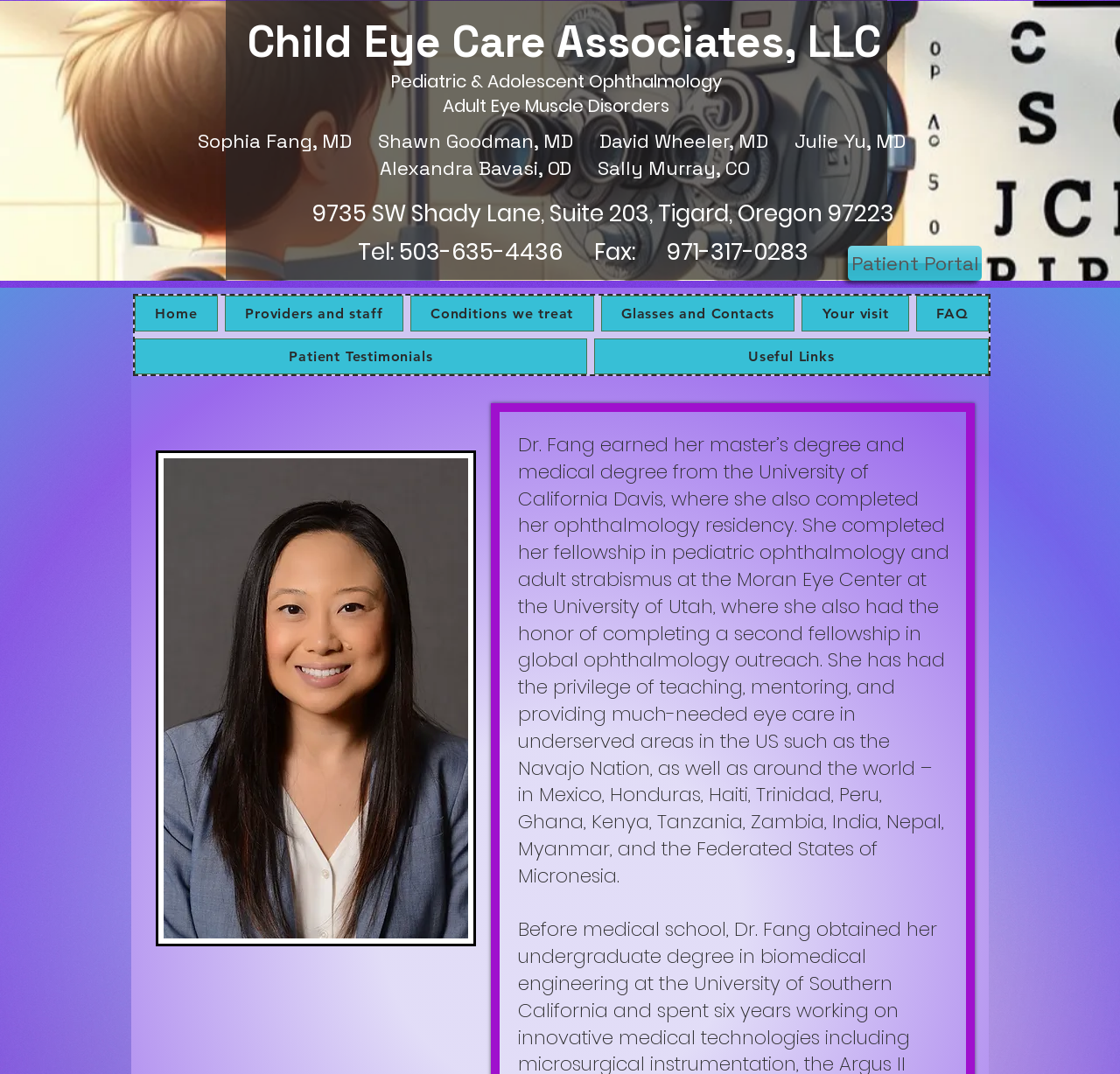Please identify the bounding box coordinates of where to click in order to follow the instruction: "View Providers and staff".

[0.201, 0.275, 0.36, 0.309]